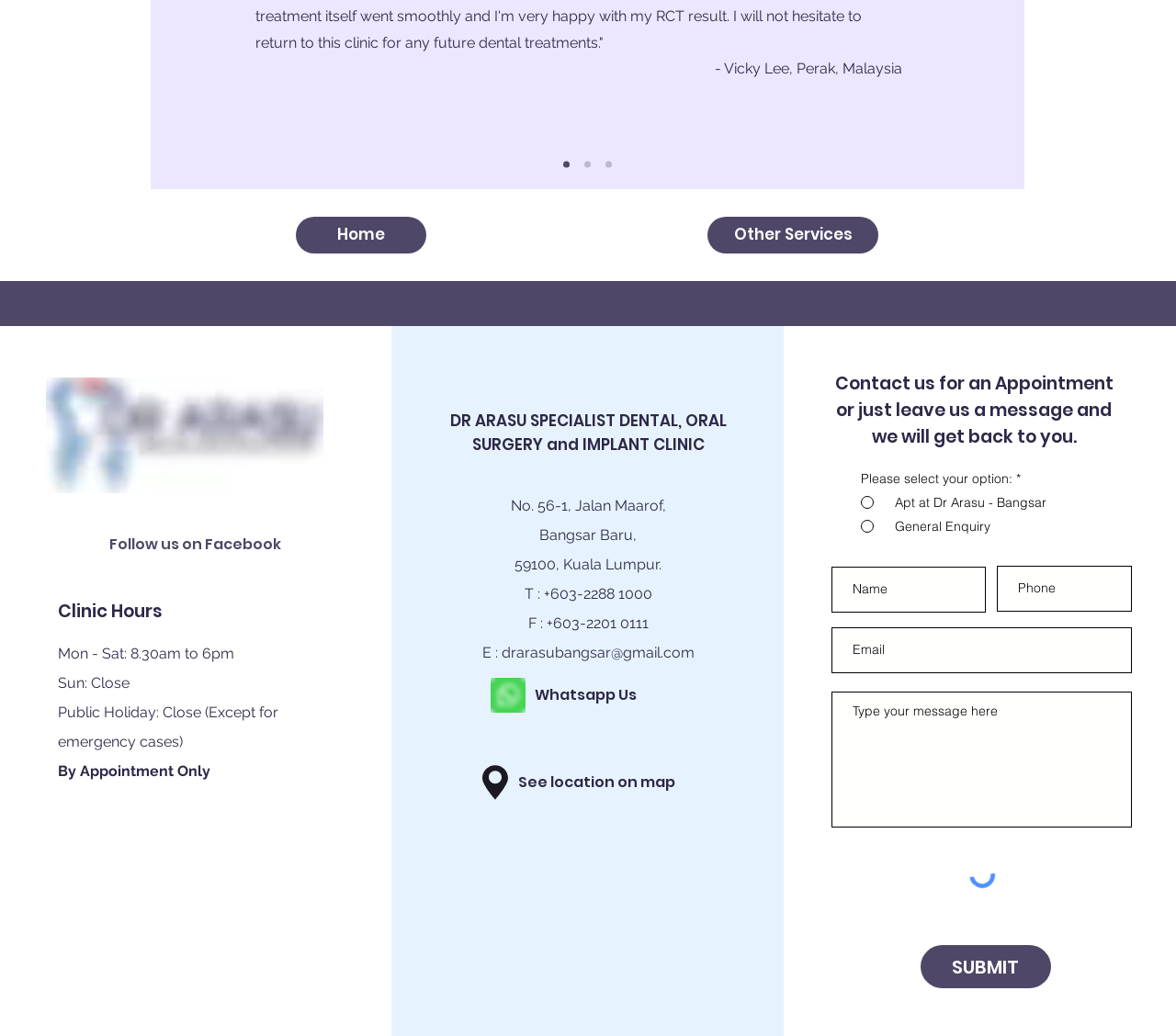Locate the bounding box coordinates of the element to click to perform the following action: 'Click the 'Home' link'. The coordinates should be given as four float values between 0 and 1, in the form of [left, top, right, bottom].

[0.252, 0.209, 0.362, 0.245]